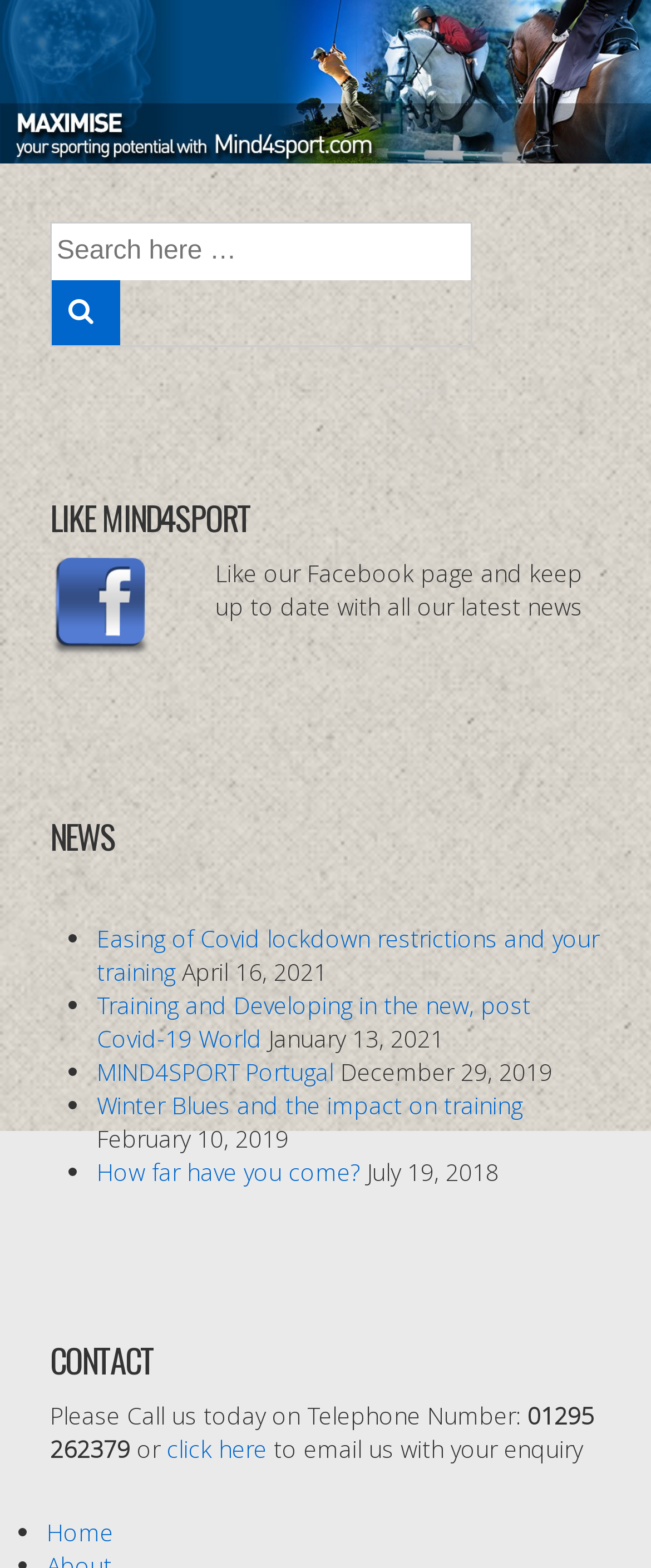Provide the bounding box coordinates, formatted as (top-left x, top-left y, bottom-right x, bottom-right y), with all values being floating point numbers between 0 and 1. Identify the bounding box of the UI element that matches the description: MIND4SPORT Portugal

[0.149, 0.673, 0.513, 0.693]